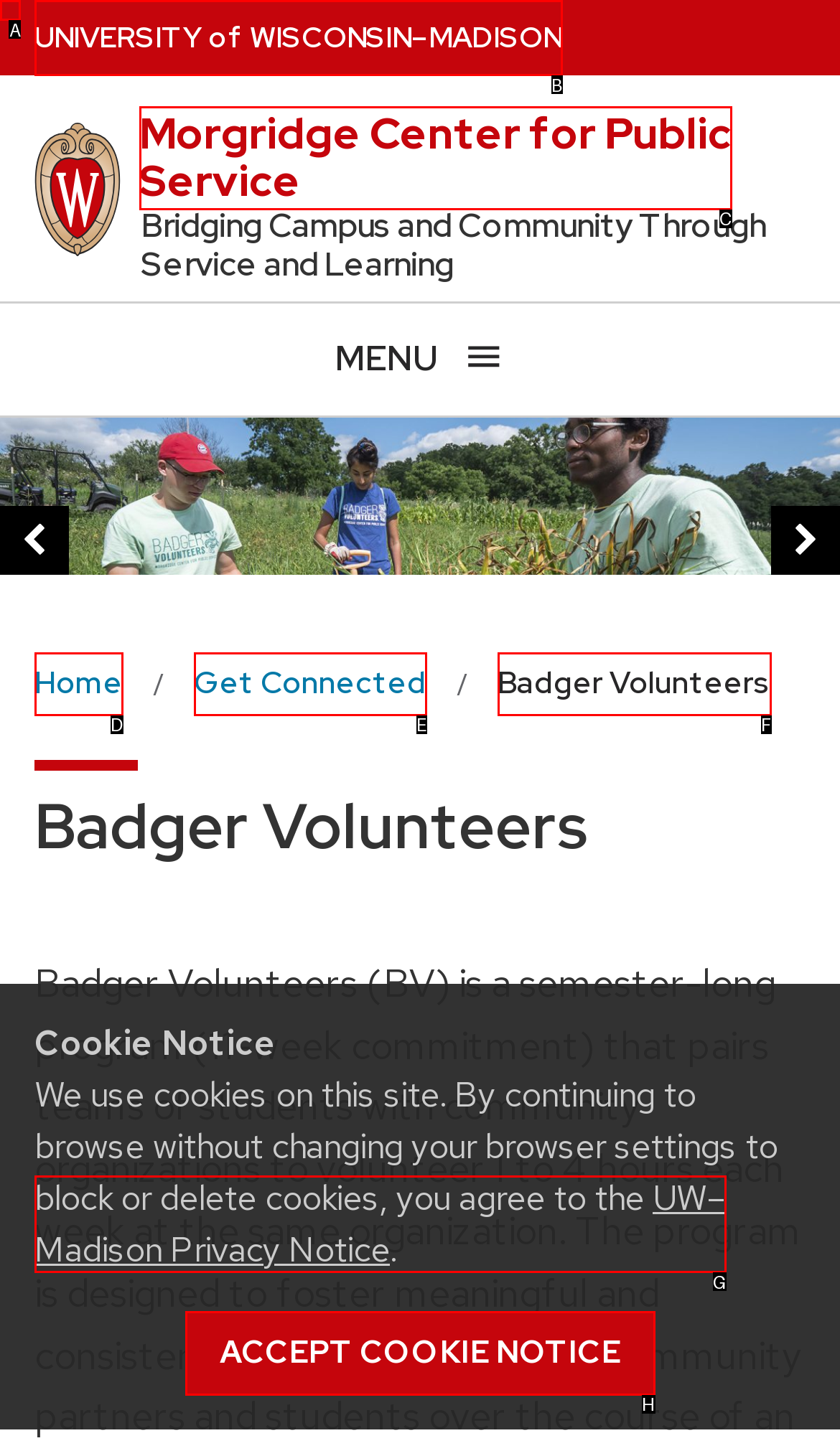Choose the letter that corresponds to the correct button to accomplish the task: Go to Morgridge Center for Public Service
Reply with the letter of the correct selection only.

C